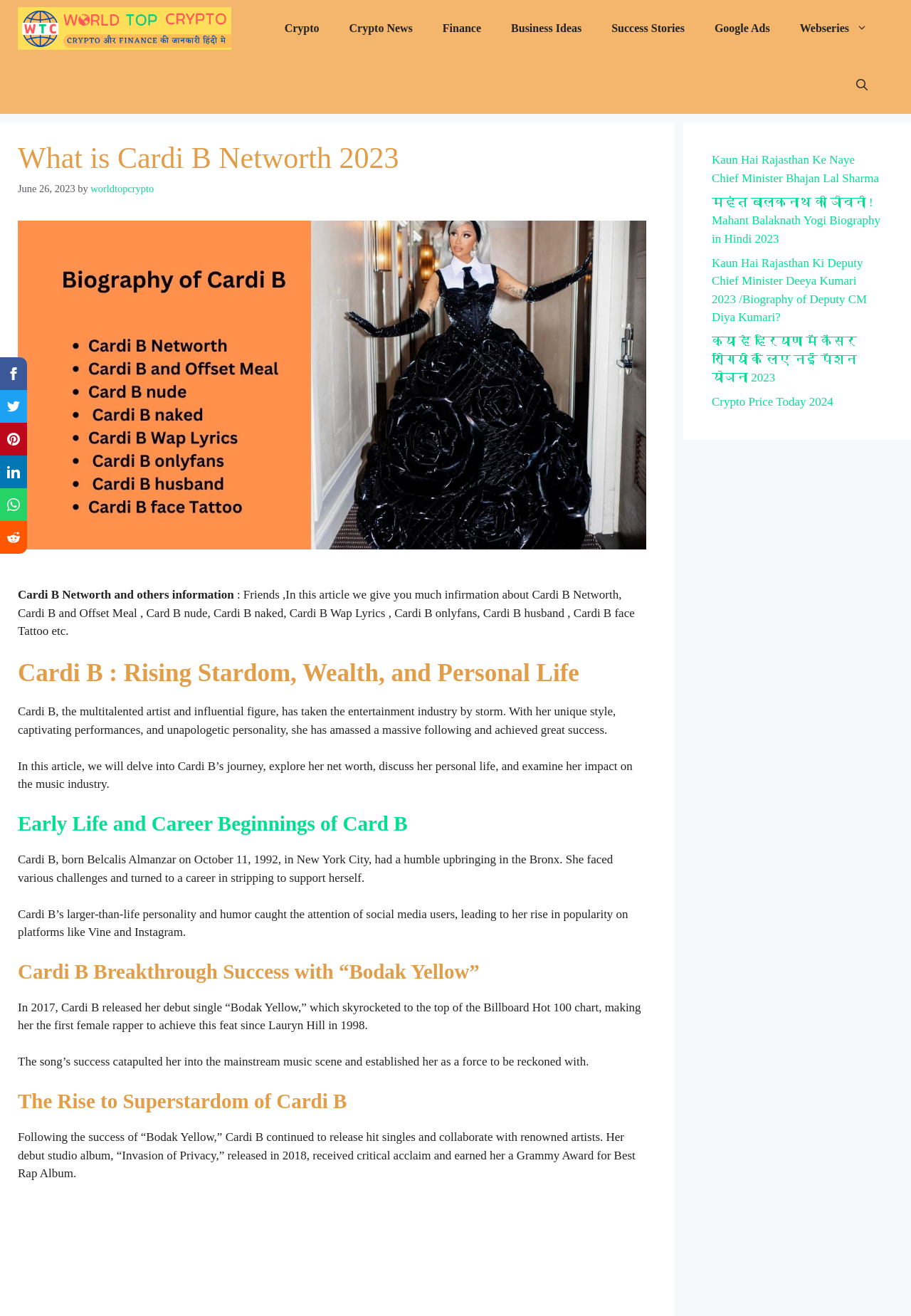Please provide the bounding box coordinates for the element that needs to be clicked to perform the instruction: "Login to the account". The coordinates must consist of four float numbers between 0 and 1, formatted as [left, top, right, bottom].

None